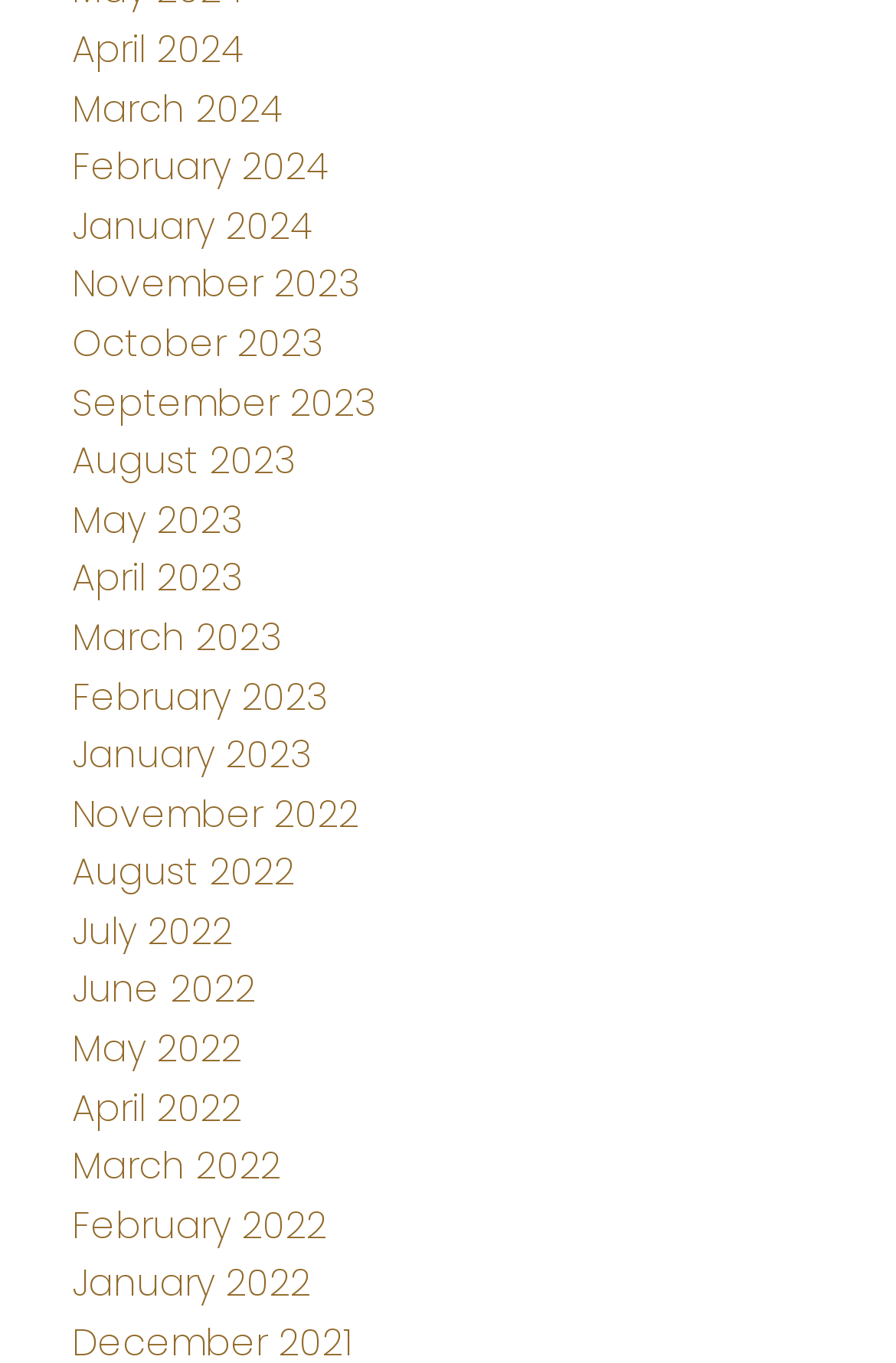Please specify the bounding box coordinates of the region to click in order to perform the following instruction: "Browse November 2023".

[0.08, 0.189, 0.401, 0.228]